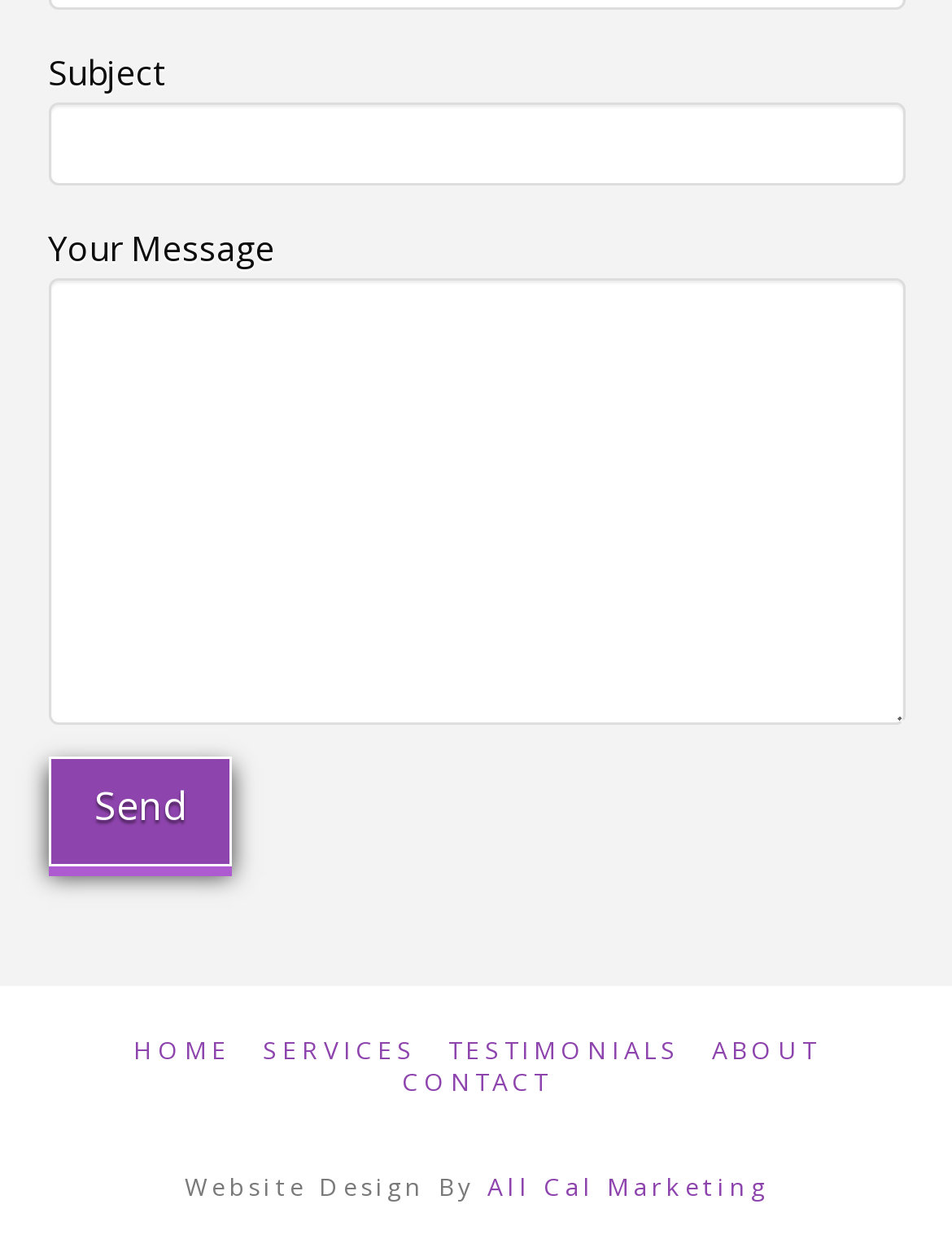Find the bounding box coordinates for the element that must be clicked to complete the instruction: "Enter subject". The coordinates should be four float numbers between 0 and 1, indicated as [left, top, right, bottom].

[0.05, 0.081, 0.95, 0.149]